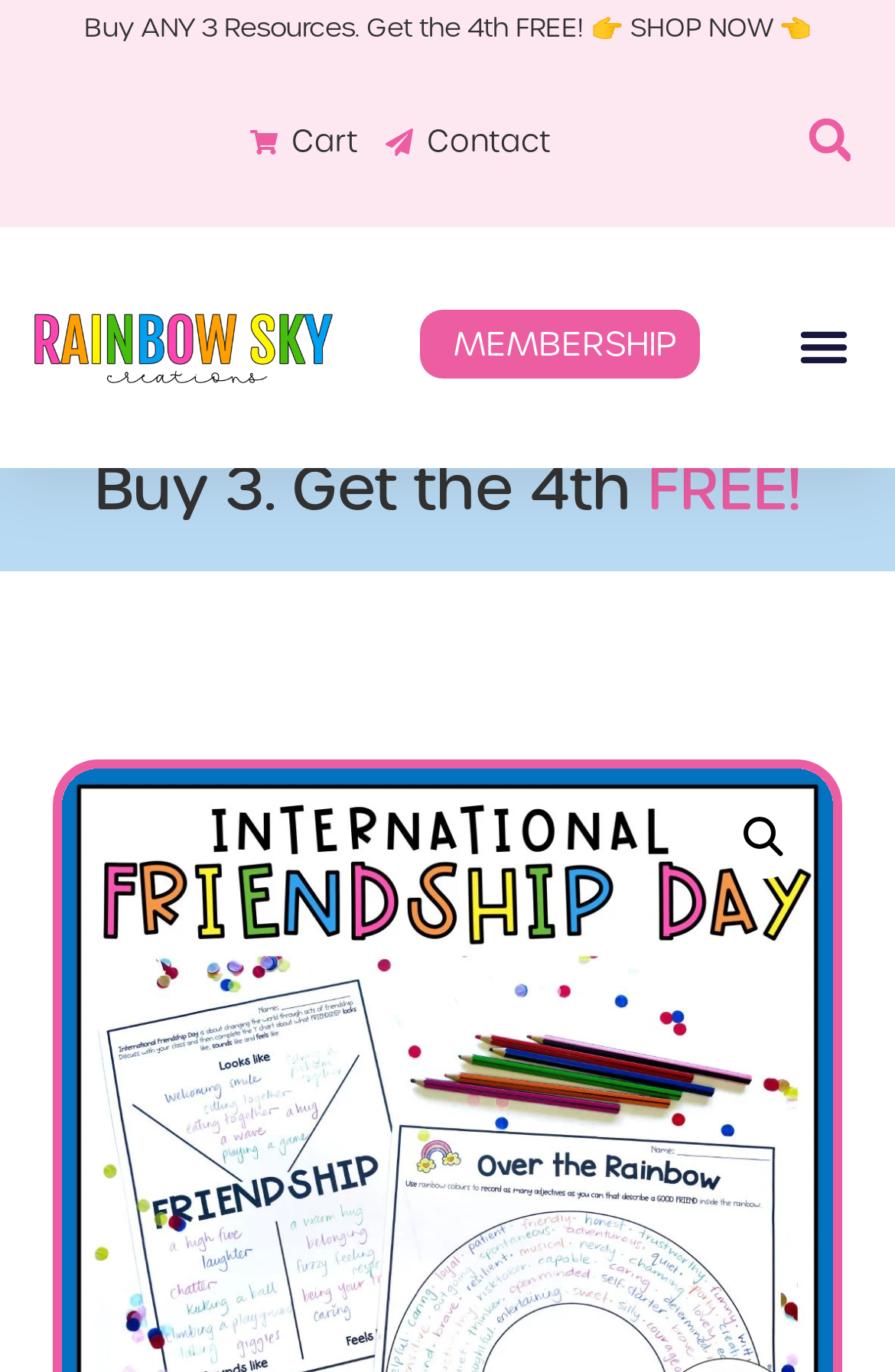Locate the heading on the webpage and return its text.

Friendship Activities | International Friendship Day | Grade 3 – 6 [SEL Lessons]